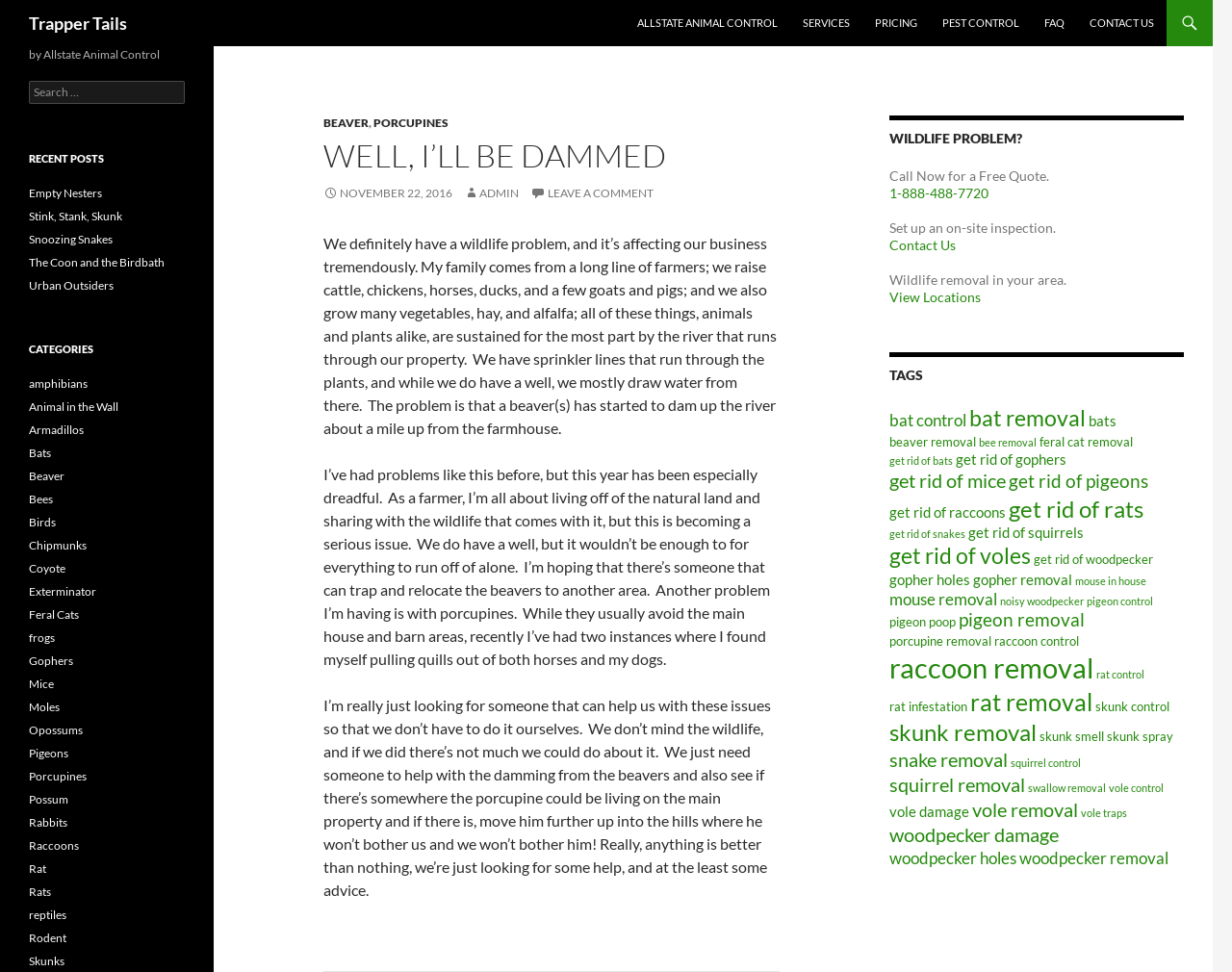What is the phone number to call for a free quote?
Observe the image and answer the question with a one-word or short phrase response.

1-888-488-7720